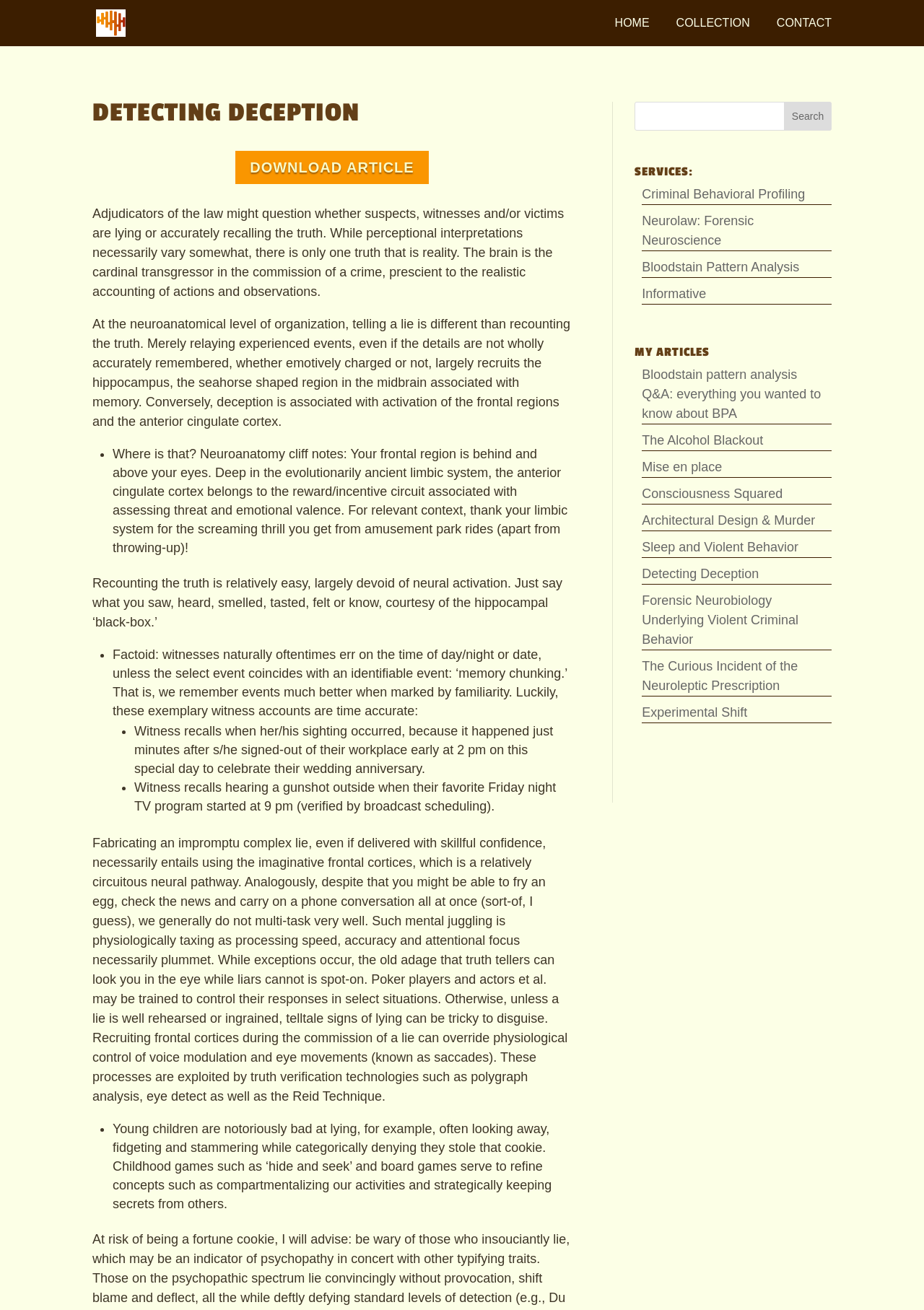What services are offered by Matanuska Forensic Science?
Carefully examine the image and provide a detailed answer to the question.

The webpage lists several services offered by Matanuska Forensic Science, including Criminal Behavioral Profiling, Neurolaw: Forensic Neuroscience, Bloodstain Pattern Analysis, and Informative. These services are listed under the heading 'SERVICES:'.